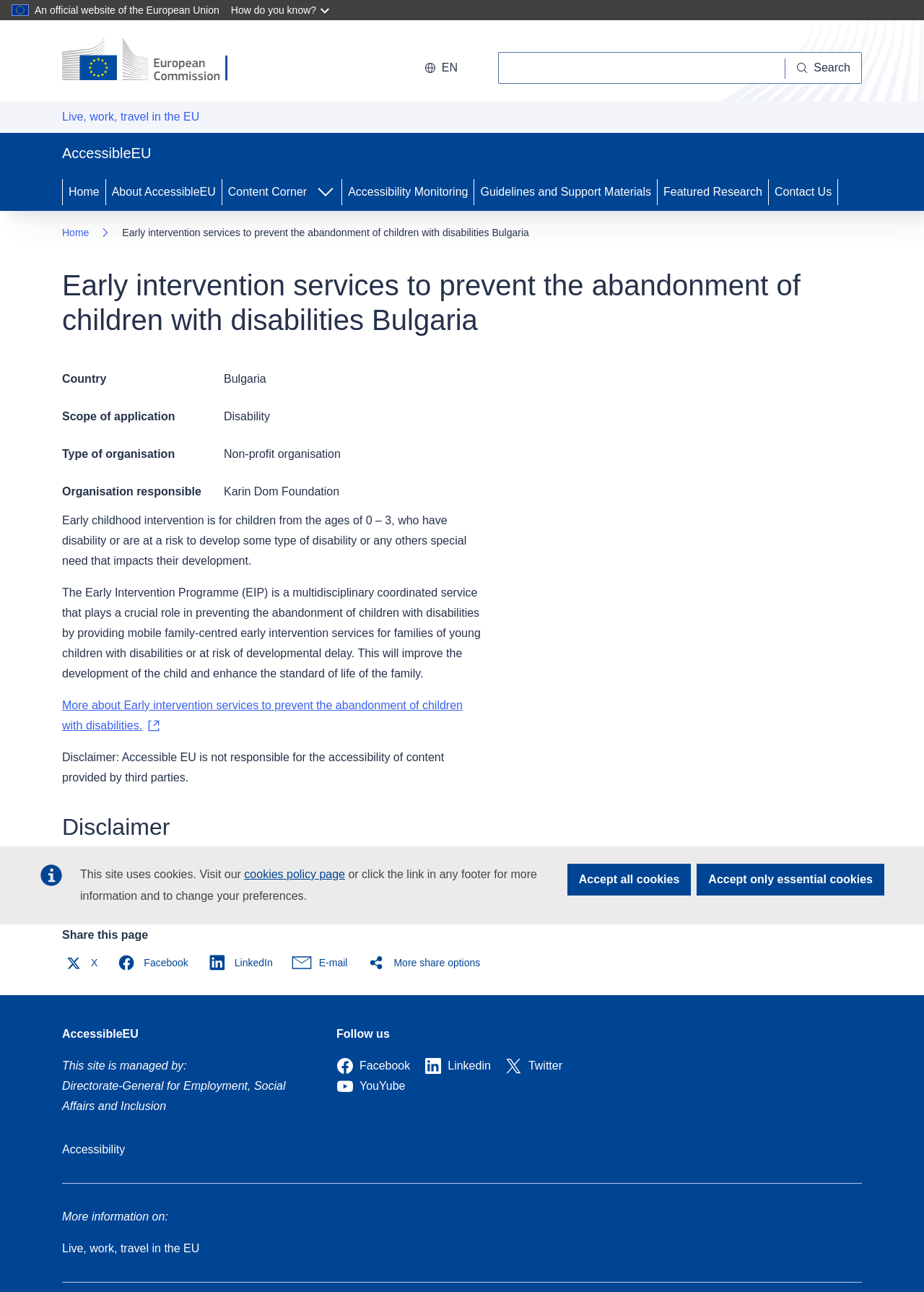Locate the bounding box coordinates of the clickable region necessary to complete the following instruction: "Browse". Provide the coordinates in the format of four float numbers between 0 and 1, i.e., [left, top, right, bottom].

None